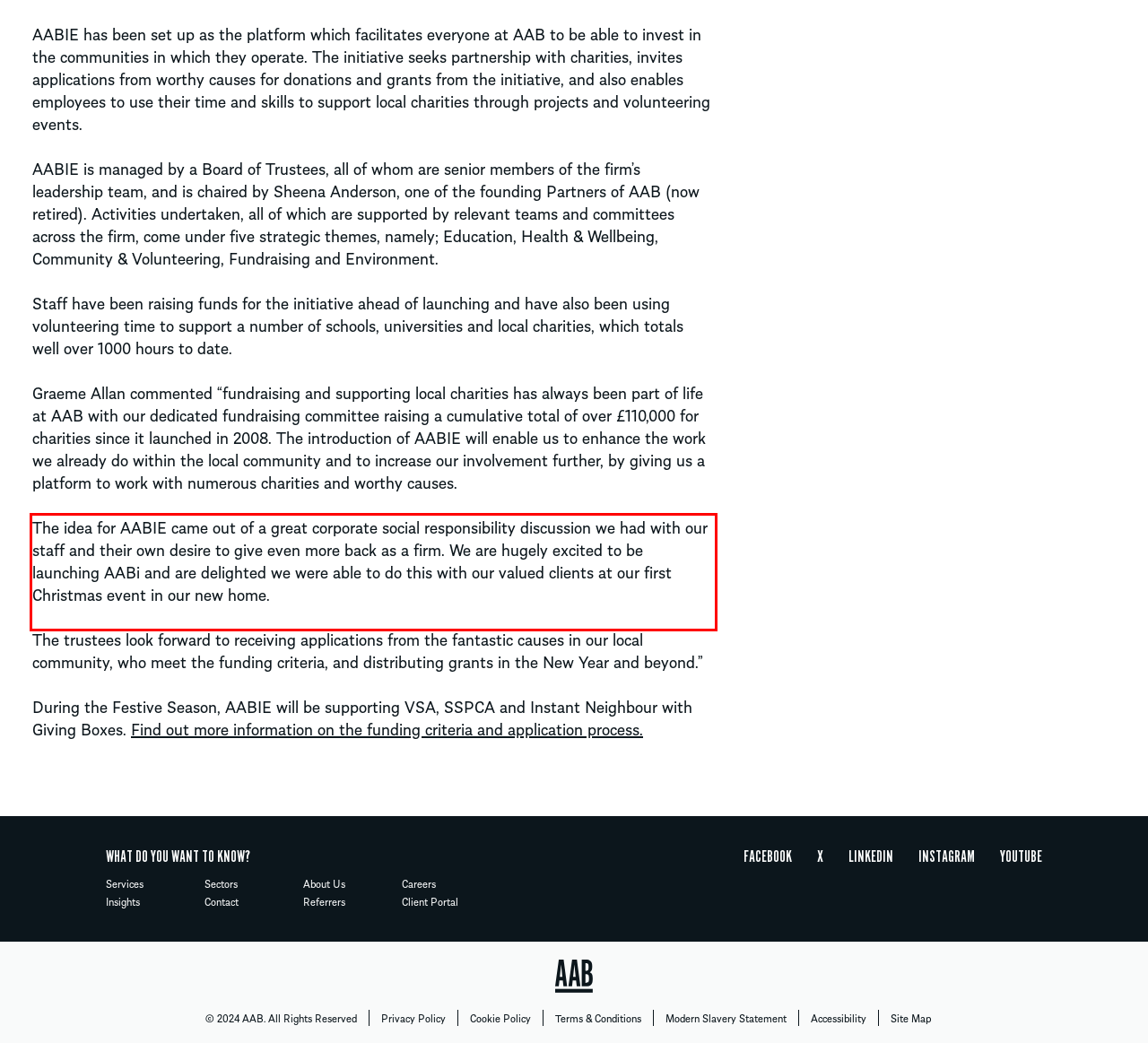Within the screenshot of the webpage, there is a red rectangle. Please recognize and generate the text content inside this red bounding box.

The idea for AABIE came out of a great corporate social responsibility discussion we had with our staff and their own desire to give even more back as a firm. We are hugely excited to be launching AABi and are delighted we were able to do this with our valued clients at our first Christmas event in our new home.